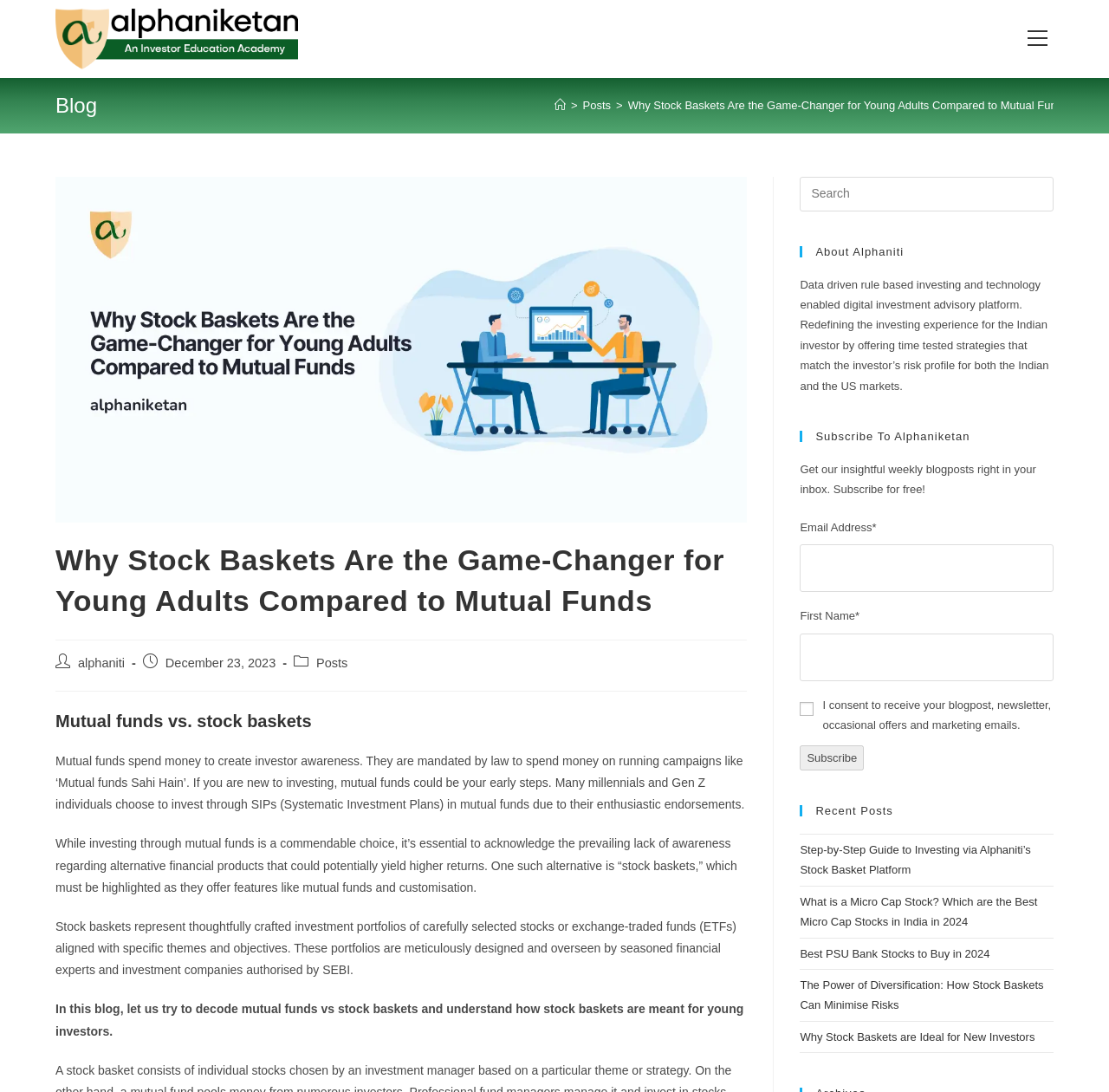What is the topic of the current blog post?
Can you provide a detailed and comprehensive answer to the question?

I found the answer by reading the heading of the blog post, which is 'Why Stock Baskets Are the Game-Changer for Young Adults Compared to Mutual Funds'.